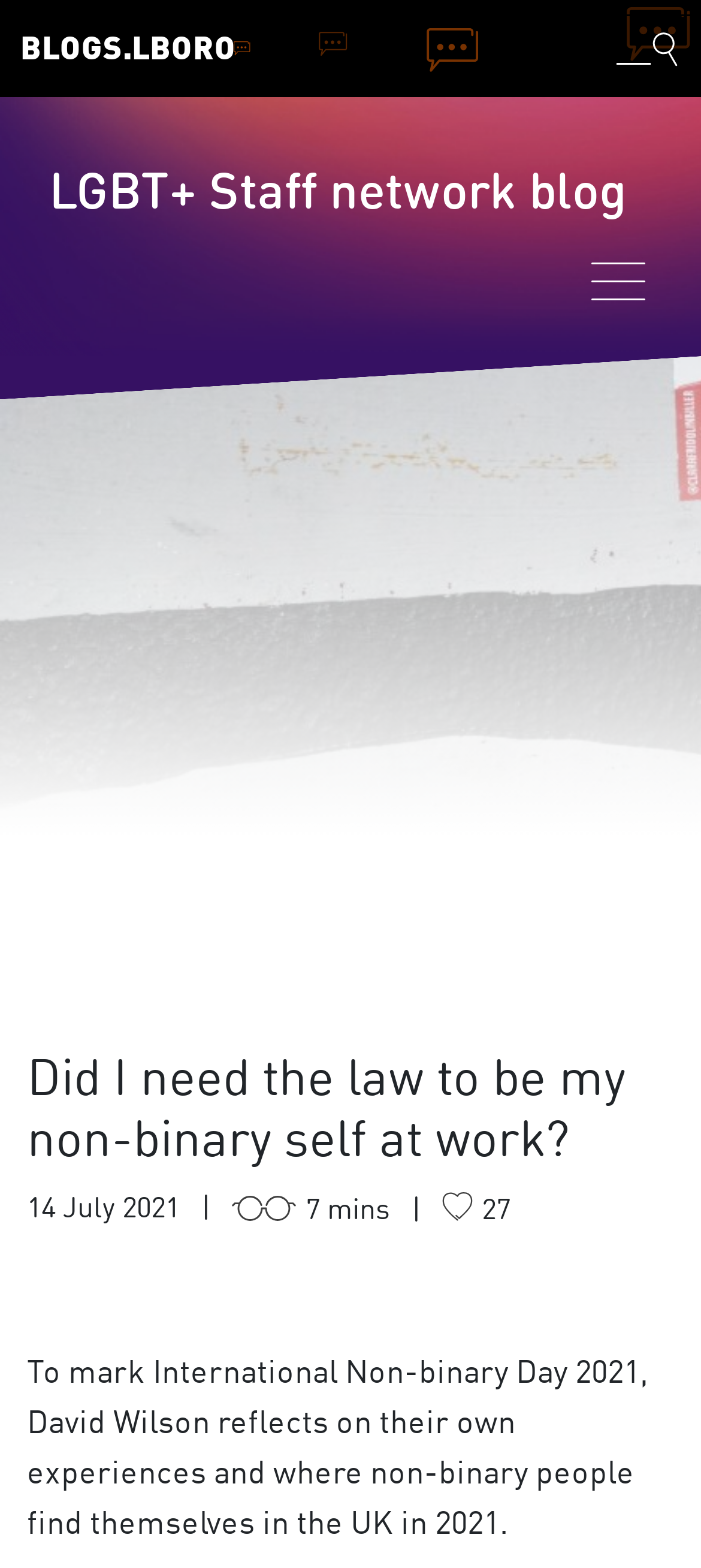Using the given element description, provide the bounding box coordinates (top-left x, top-left y, bottom-right x, bottom-right y) for the corresponding UI element in the screenshot: LGBT+ Staff network blog

[0.041, 0.099, 0.921, 0.15]